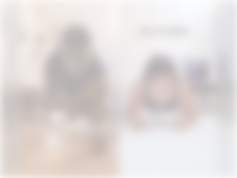Analyze the image and deliver a detailed answer to the question: What is the background of the image like?

The caption states that the background is softly blurred, which brings attention to the subjects and enhances the warm, inviting ambiance of both scenes.